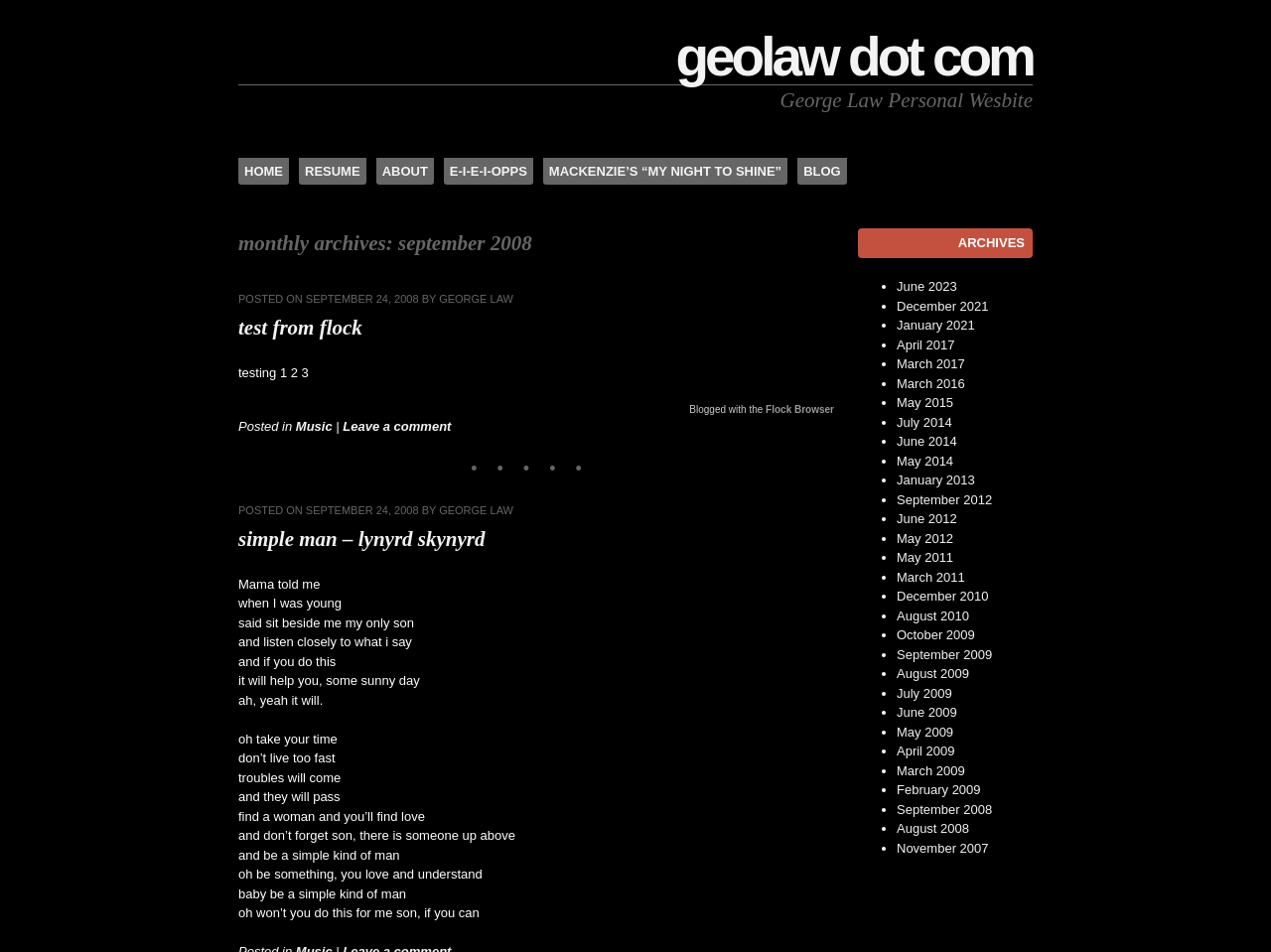Provide the bounding box coordinates of the UI element this sentence describes: "test from flock".

[0.188, 0.331, 0.285, 0.356]